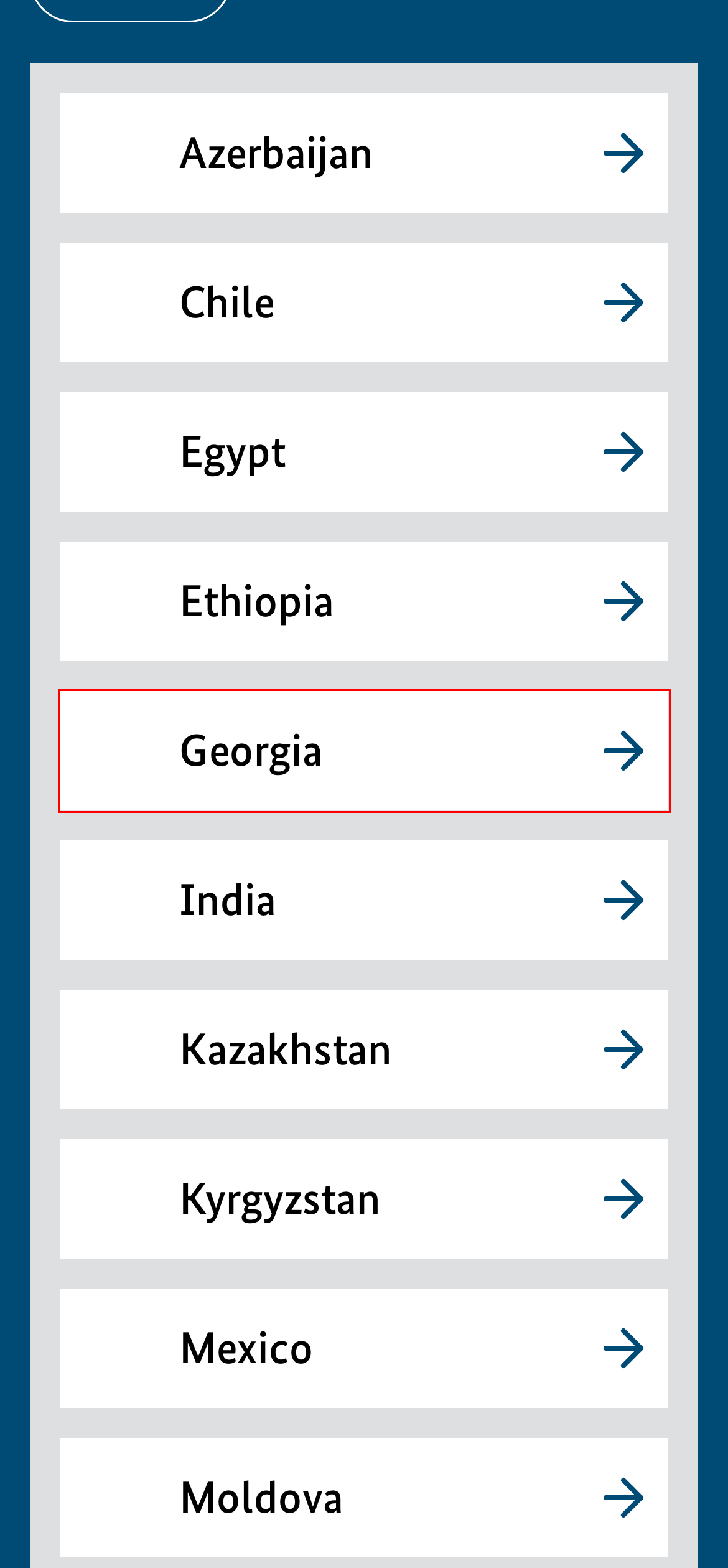You are given a screenshot of a webpage within which there is a red rectangle bounding box. Please choose the best webpage description that matches the new webpage after clicking the selected element in the bounding box. Here are the options:
A. India - Partnering in business
B. Mexico - Partnering in business
C. Egypt - Partnering in business
D. Chile - Partnering in business
E. Azerbaijan - Partnering in business
F. Georgia - Partnering in business
G. Kazakhstan - Partnering in business
H. Moldova - Partnering in business

F